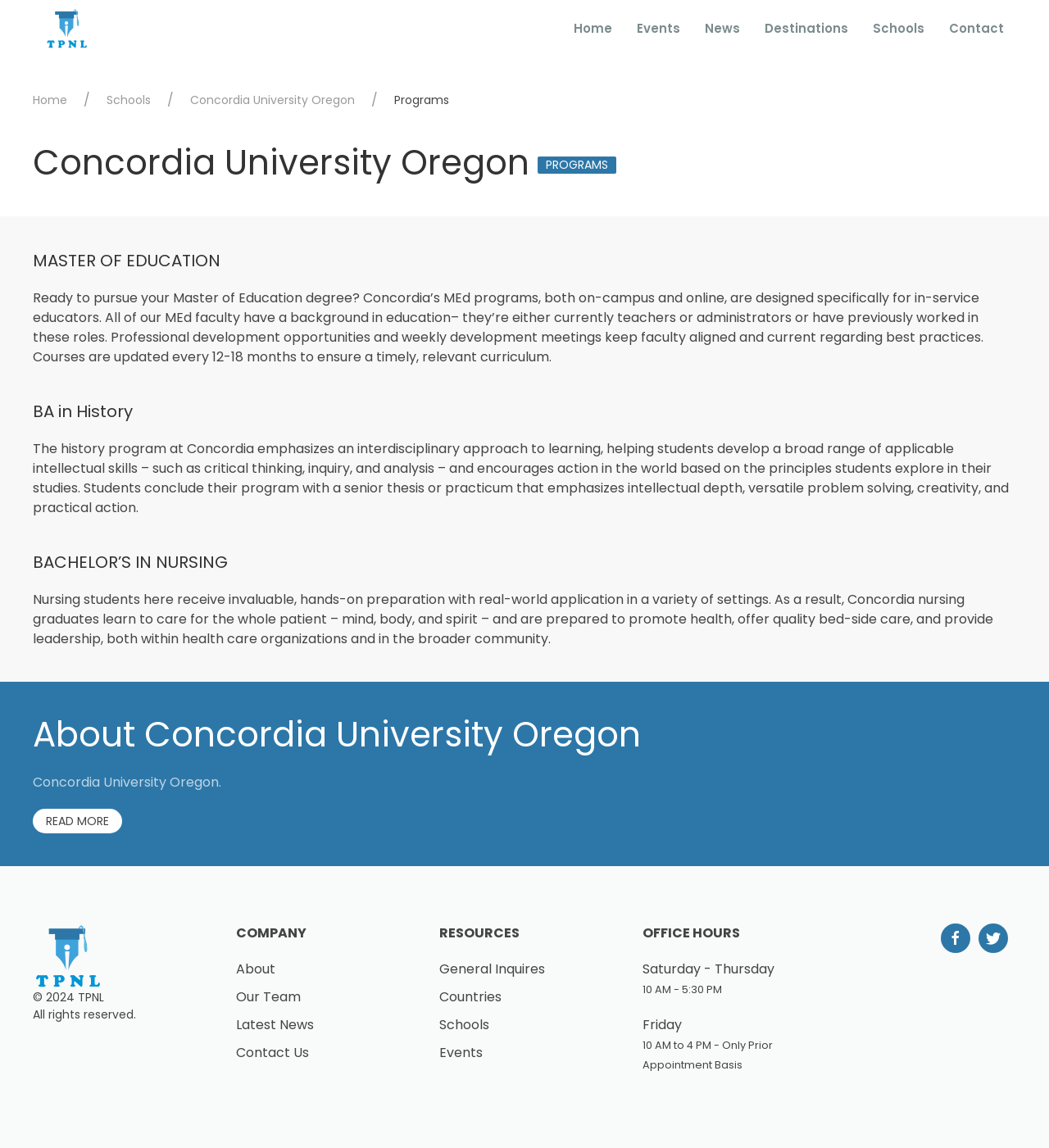Determine the bounding box coordinates of the section I need to click to execute the following instruction: "Click the 'Events' link". Provide the coordinates as four float numbers between 0 and 1, i.e., [left, top, right, bottom].

[0.595, 0.0, 0.66, 0.05]